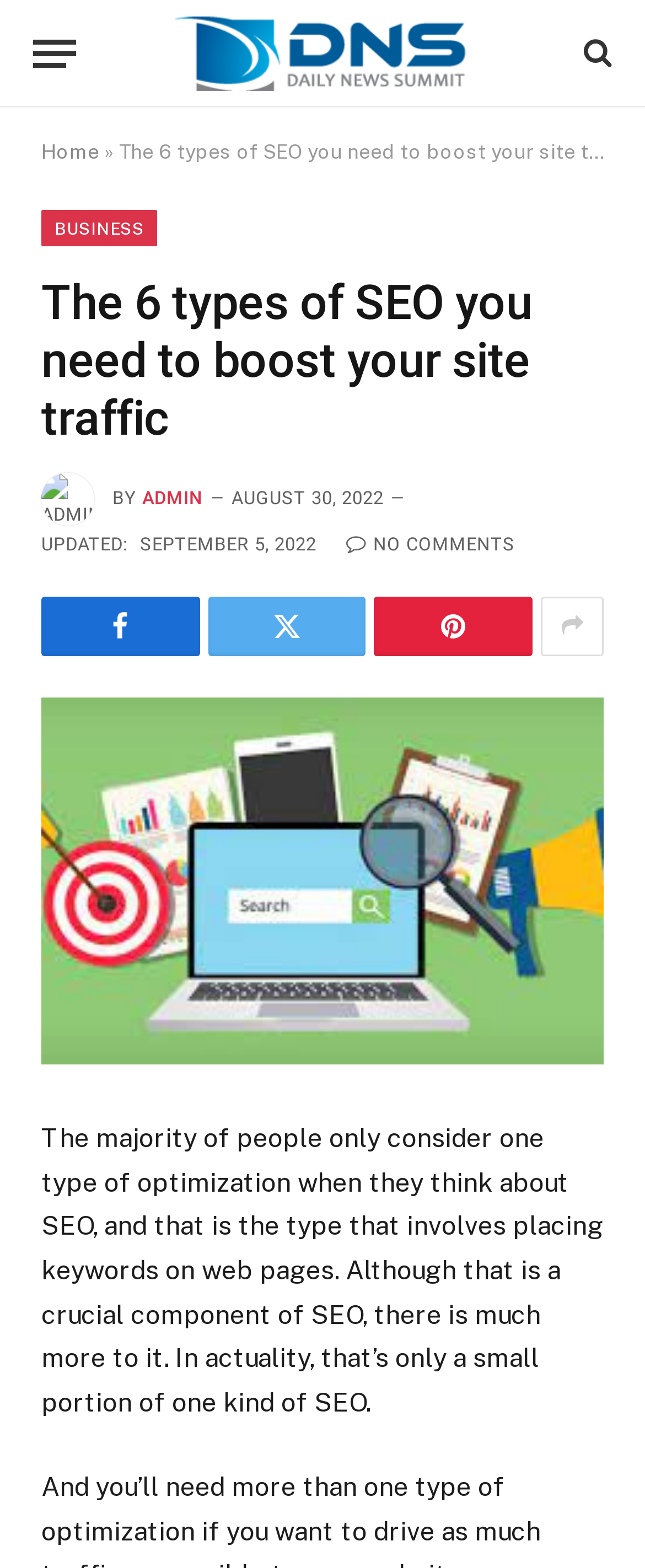Please identify the bounding box coordinates for the region that you need to click to follow this instruction: "Read the article about Local SEO Cost".

[0.064, 0.445, 0.936, 0.679]